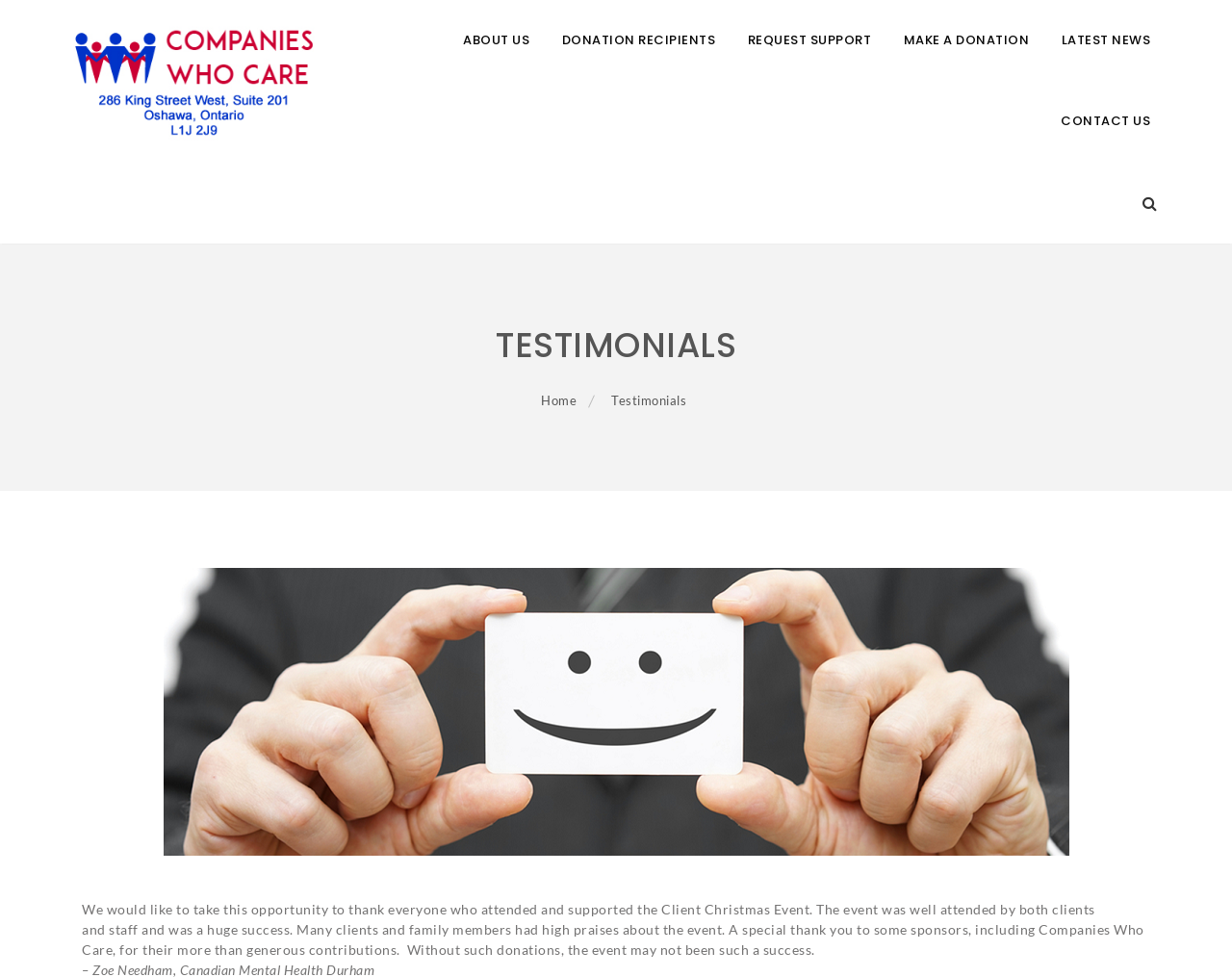What is the text of the first testimonial?
Using the image as a reference, give a one-word or short phrase answer.

We would like to thank everyone...